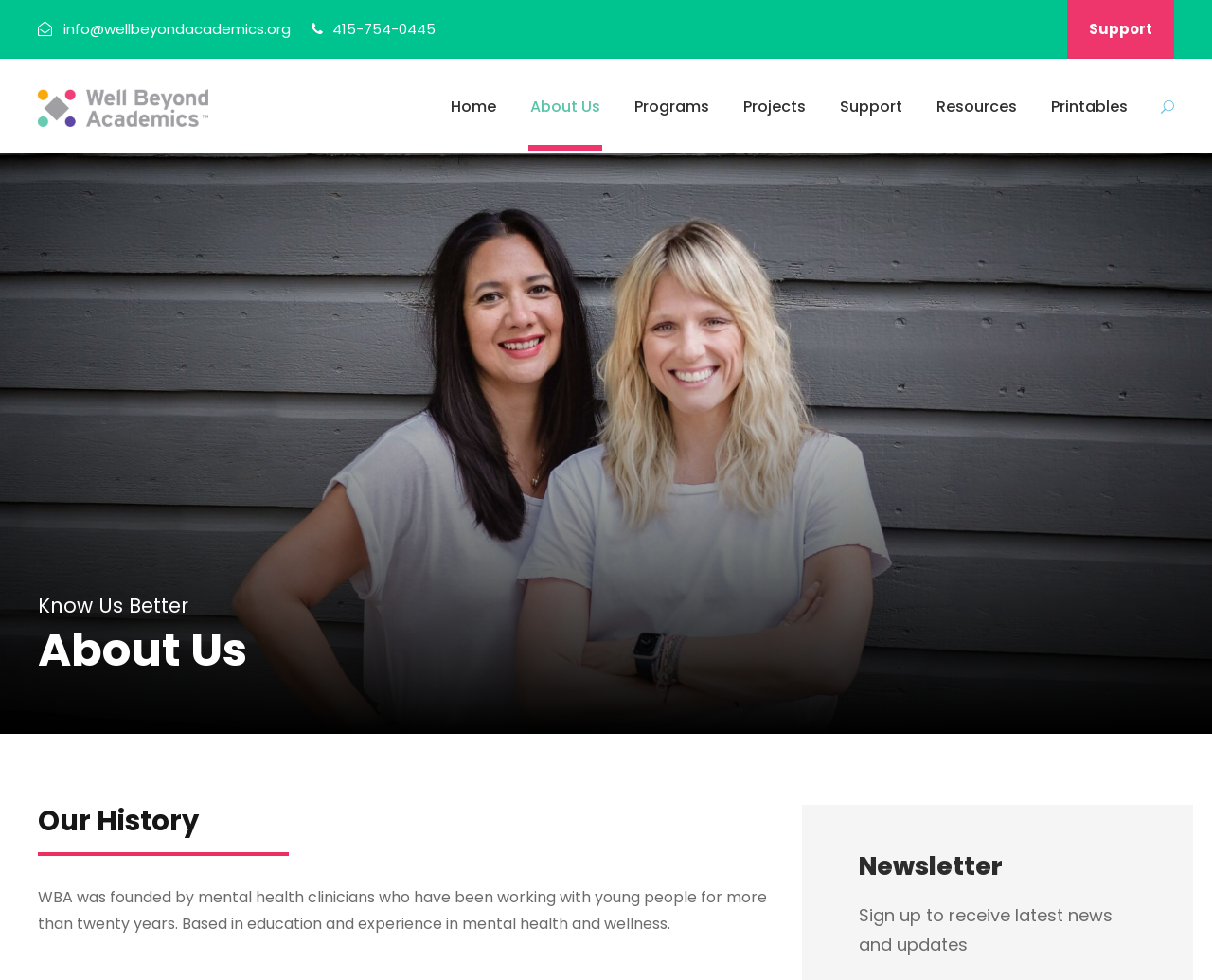Please identify the bounding box coordinates of the element that needs to be clicked to perform the following instruction: "Sign up for Newsletter".

[0.708, 0.922, 0.918, 0.976]